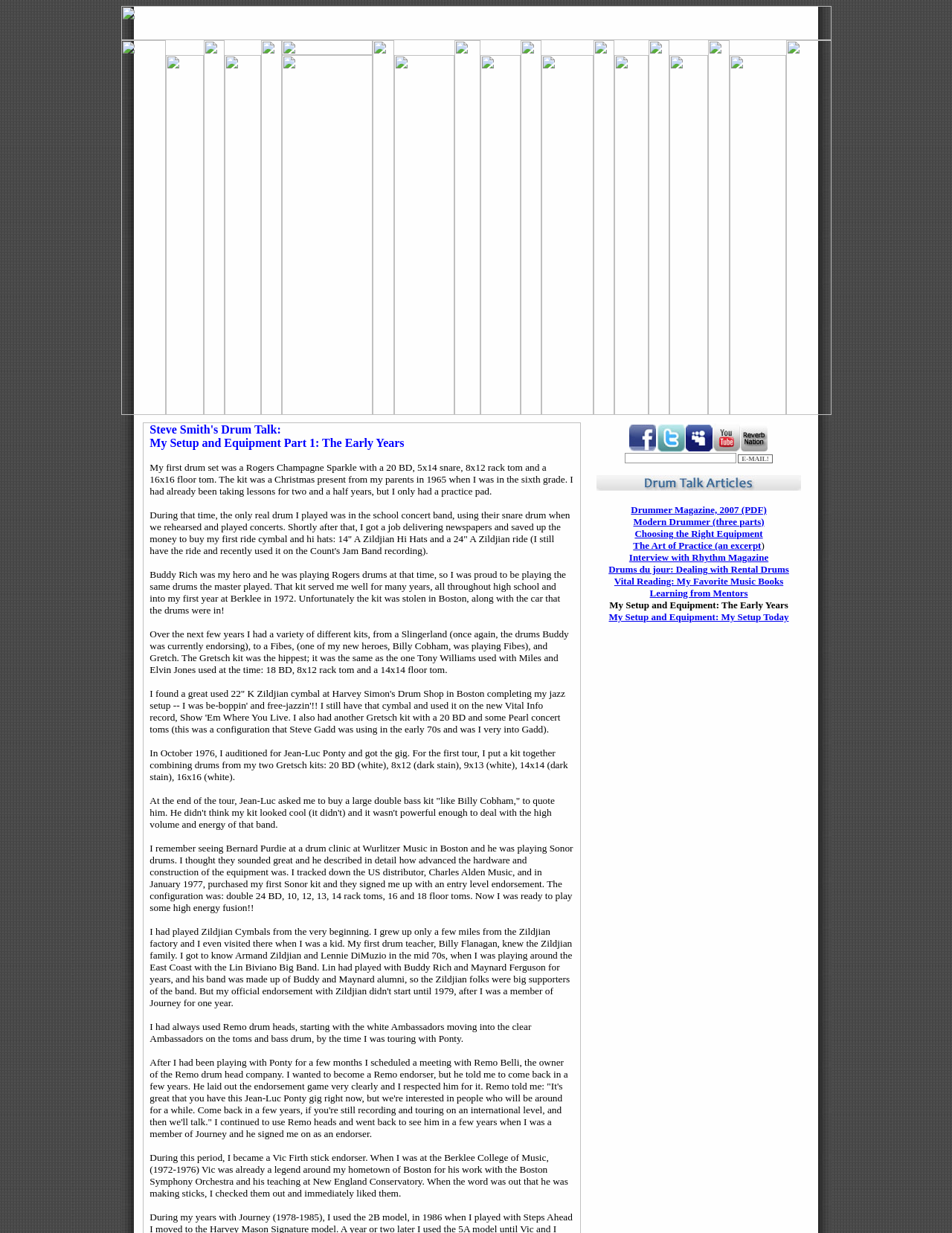Identify the bounding box coordinates of the clickable region necessary to fulfill the following instruction: "Browse the Savosavo Corpus". The bounding box coordinates should be four float numbers between 0 and 1, i.e., [left, top, right, bottom].

None